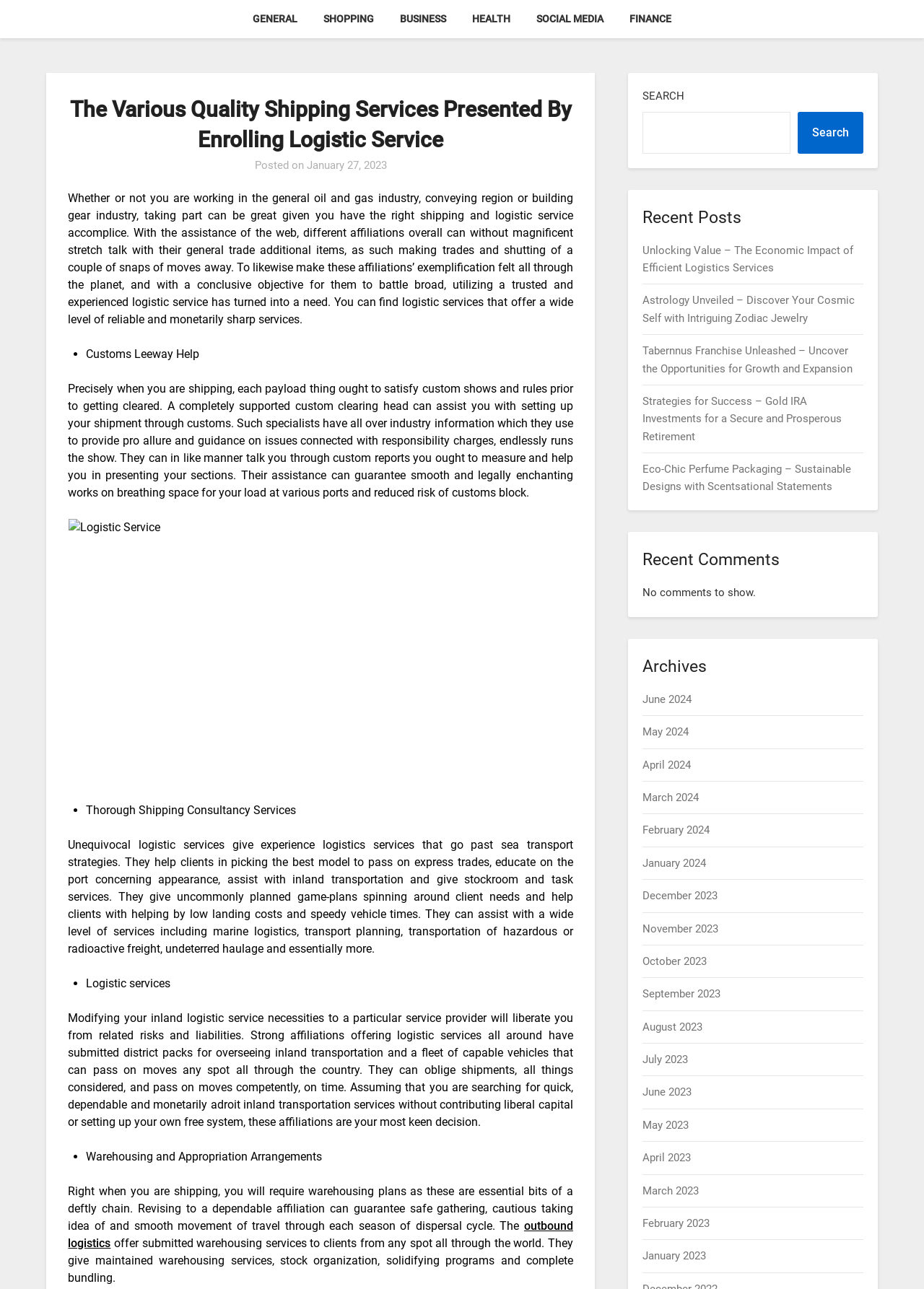Please determine the main heading text of this webpage.

The Various Quality Shipping Services Presented By Enrolling Logistic Service